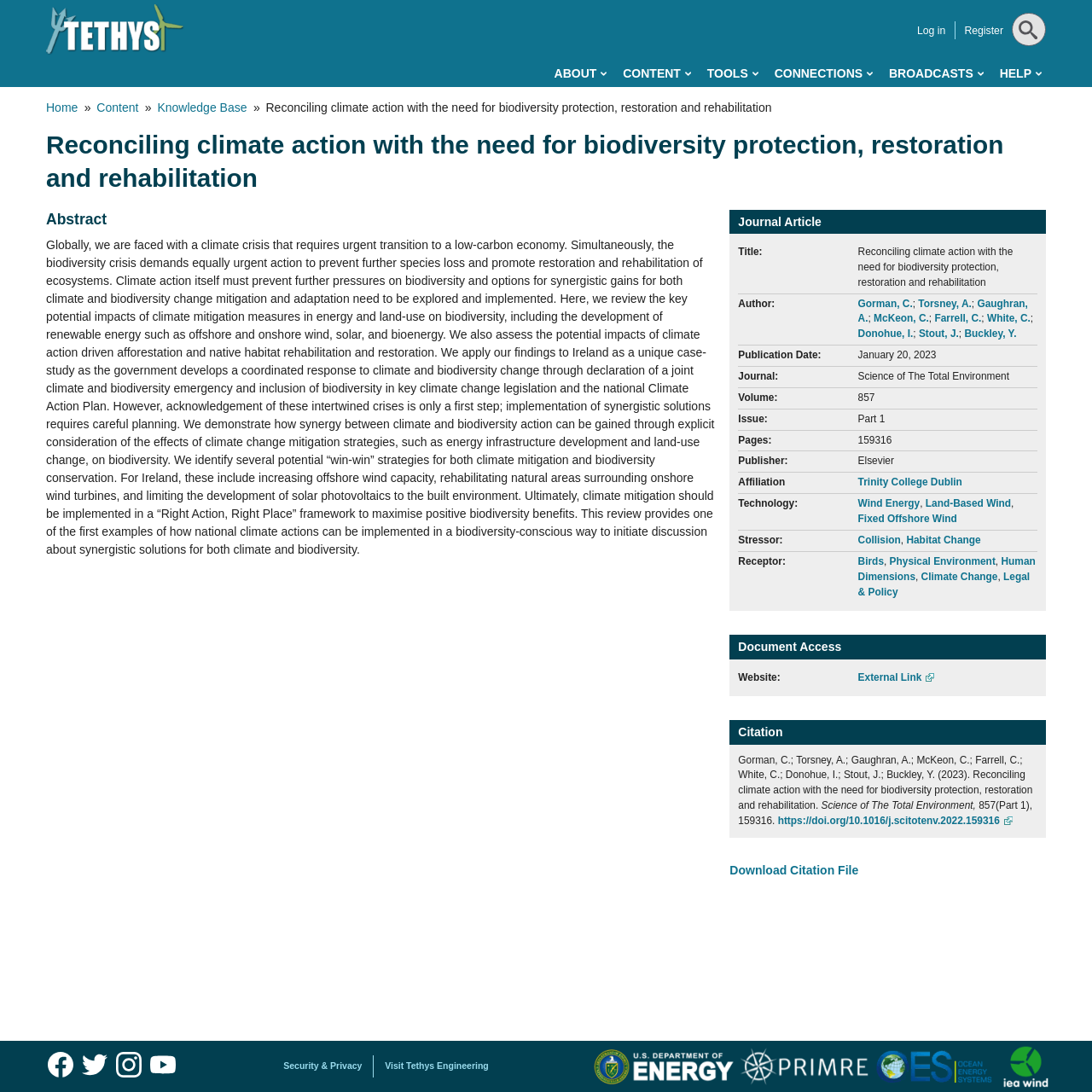Locate the headline of the webpage and generate its content.

Reconciling climate action with the need for biodiversity protection, restoration and rehabilitation